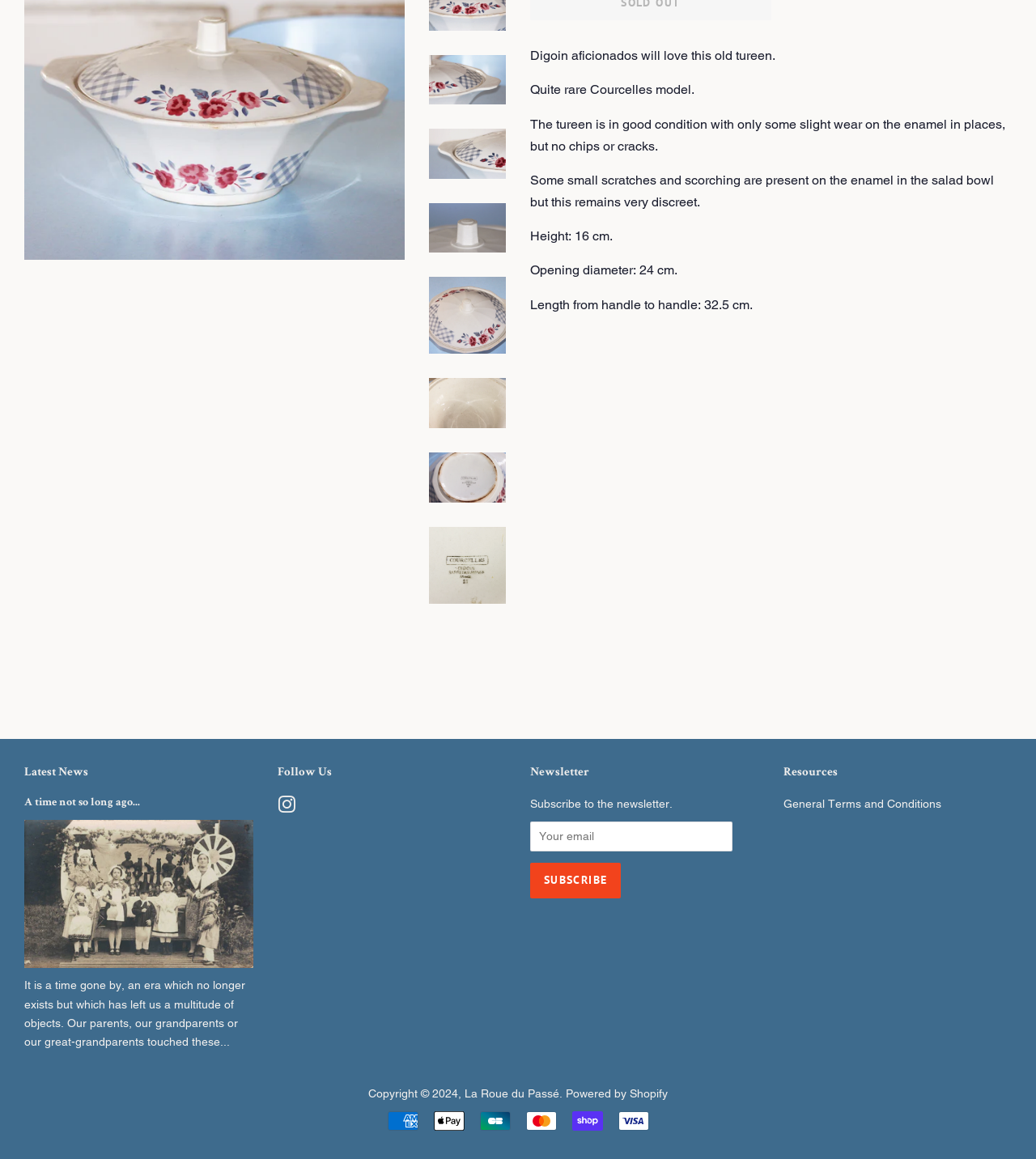Find the bounding box coordinates for the UI element whose description is: "General Terms and Conditions". The coordinates should be four float numbers between 0 and 1, in the format [left, top, right, bottom].

[0.756, 0.688, 0.908, 0.699]